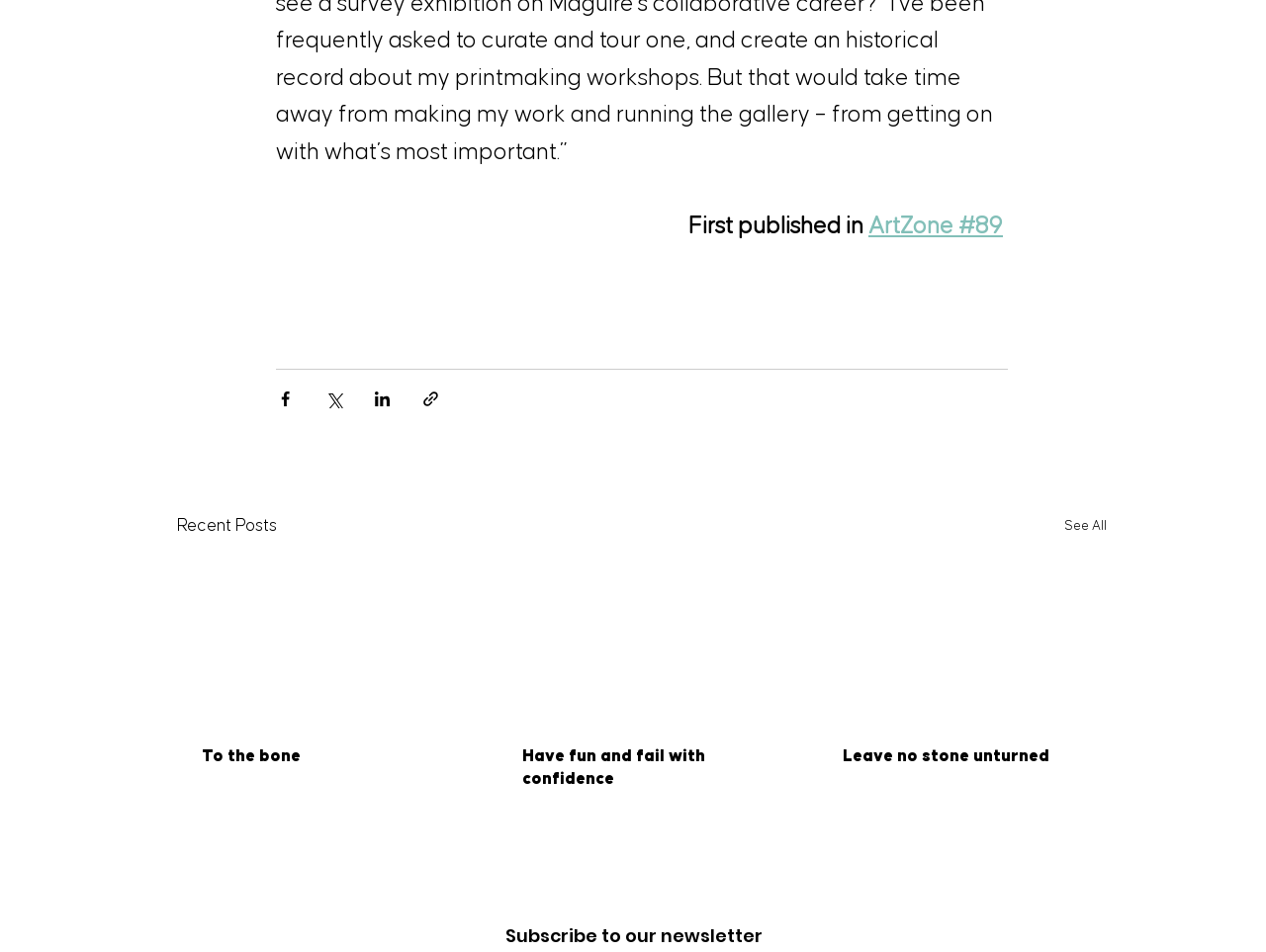What is the title of the section below the sharing options?
Can you offer a detailed and complete answer to this question?

The title of the section below the sharing options is 'Recent Posts', indicated by a heading element with the text 'Recent Posts'.